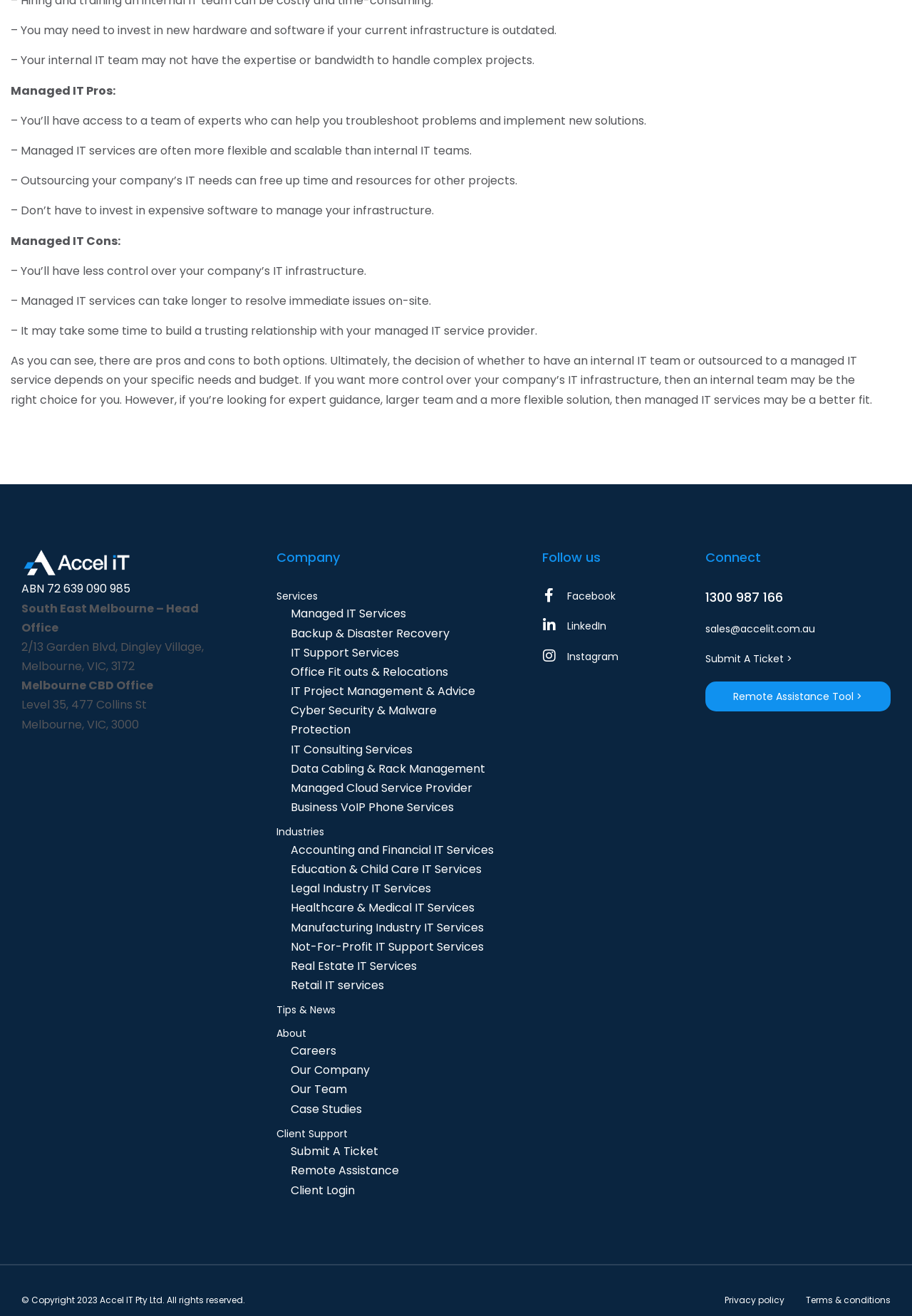Please find the bounding box coordinates of the element that must be clicked to perform the given instruction: "Submit a ticket". The coordinates should be four float numbers from 0 to 1, i.e., [left, top, right, bottom].

[0.319, 0.868, 0.548, 0.882]